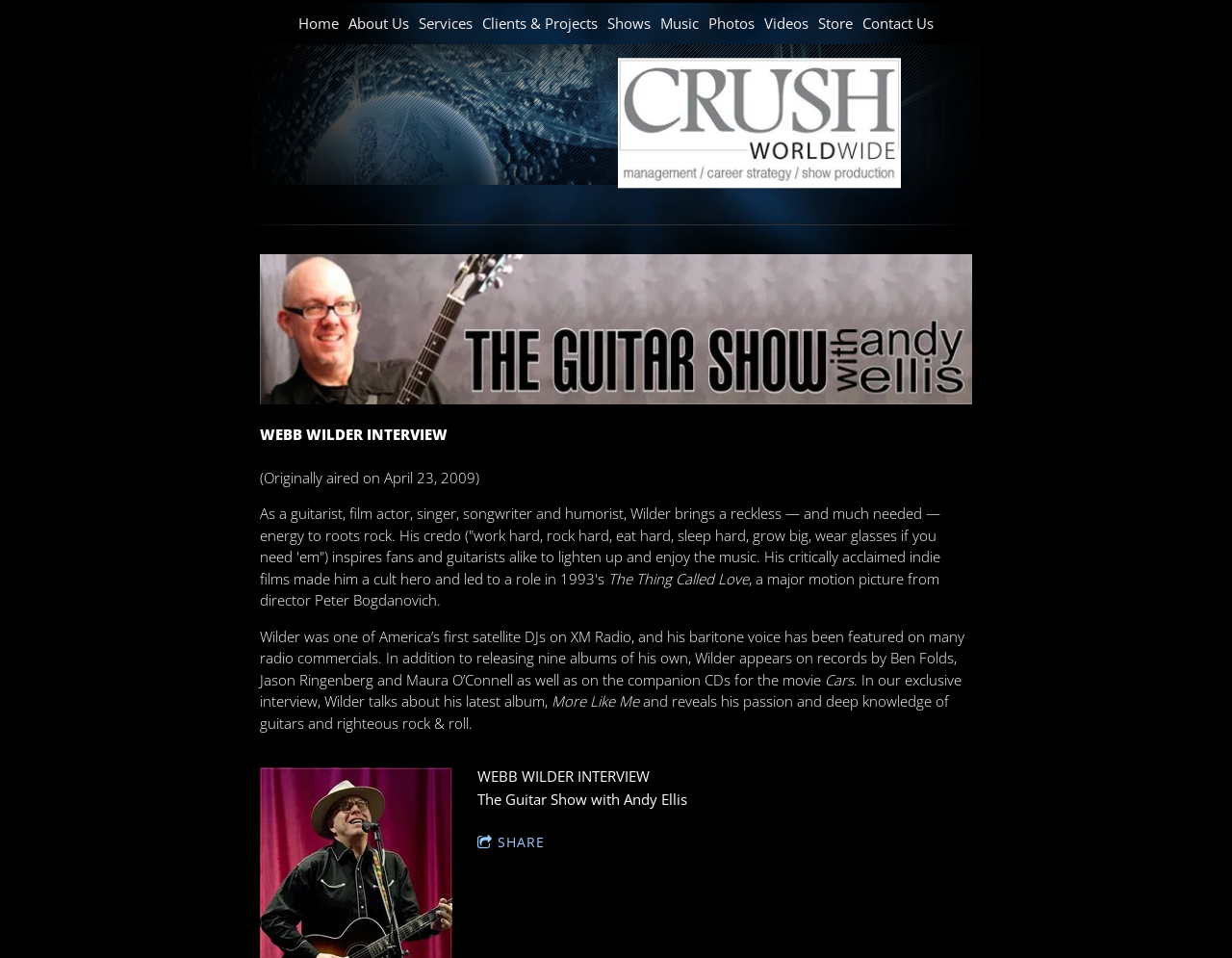Find the bounding box coordinates for the HTML element specified by: "About Us".

[0.283, 0.013, 0.332, 0.036]